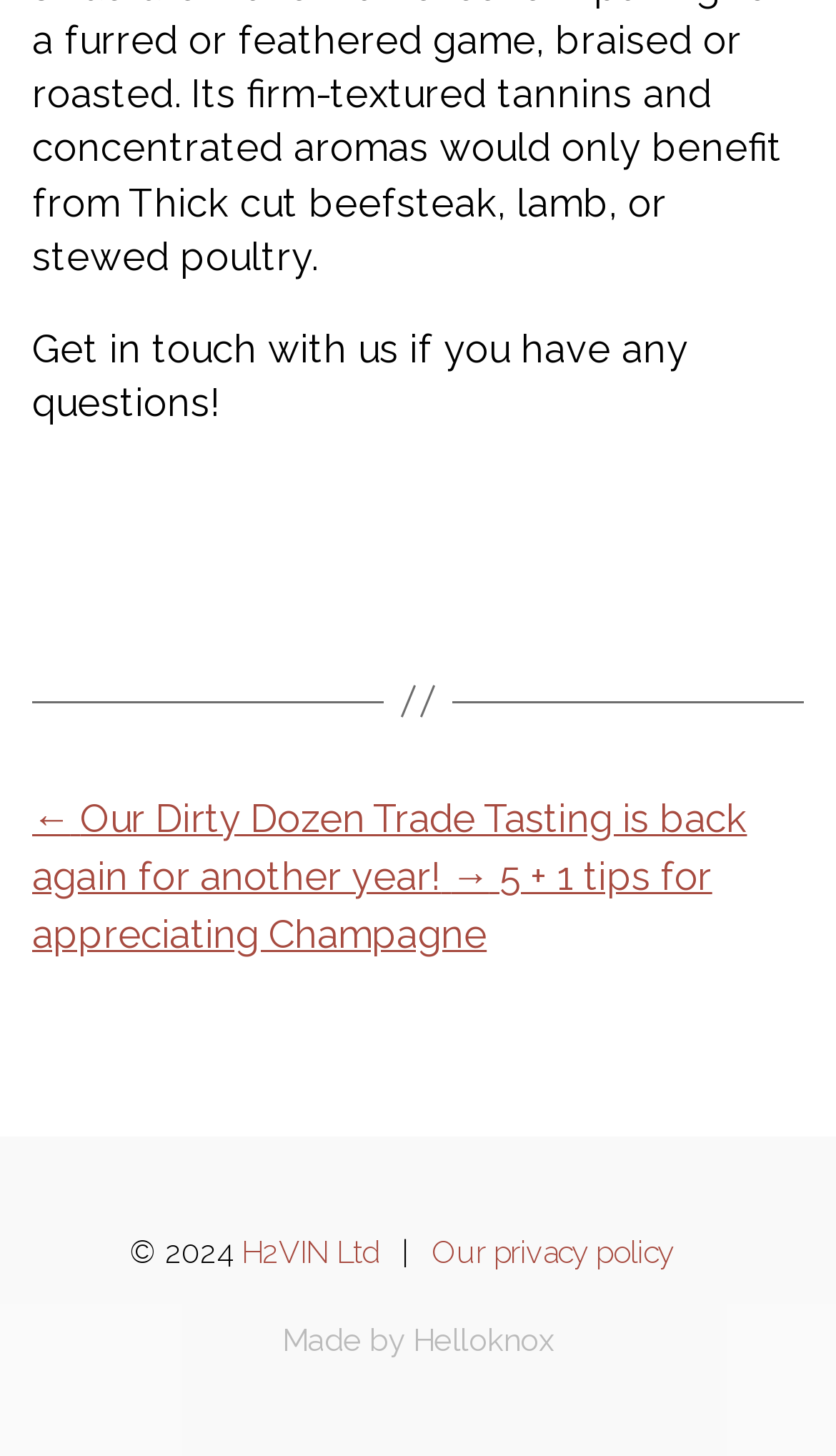Find the bounding box coordinates corresponding to the UI element with the description: "H2VIN Ltd". The coordinates should be formatted as [left, top, right, bottom], with values as floats between 0 and 1.

[0.289, 0.846, 0.452, 0.871]